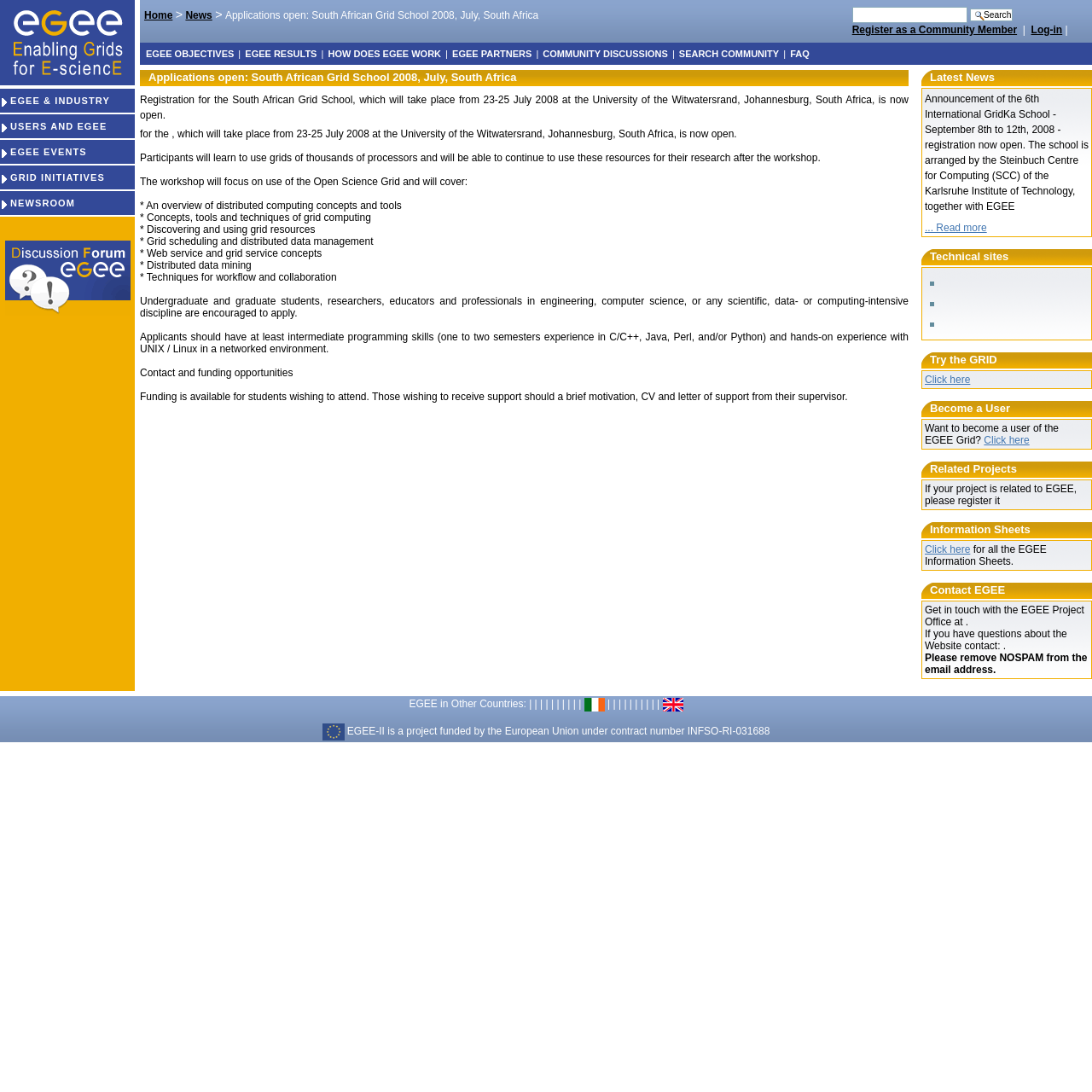Provide a thorough summary of the webpage.

The webpage is about the Enabling Grids for E-sciencE (EGEE) project, specifically highlighting the South African Grid School 2008 event. At the top, there is a logo and a navigation menu with links to various sections, including EGEE objectives, results, and community discussions.

Below the navigation menu, there is a search bar and a series of links to register as a community member, log in, and access the home page. The main content of the page is divided into two columns. The left column contains information about the South African Grid School 2008 event, including a heading, a brief description, and a list of topics that will be covered during the workshop. The topics include distributed computing concepts, grid computing, and distributed data management.

The right column contains a section titled "Latest News" with a brief announcement about the 6th International GridKa School, followed by links to technical sites, a call to action to become a user of the EGEE Grid, and information about related projects and information sheets. There is also a contact section with email addresses for the EGEE Project Office and the website administrator.

At the bottom of the page, there is a section titled "EGEE in Other Countries" with a list of countries, including Ireland and the UK, and a logo of the European Union, indicating that the EGEE-II project is funded by the EU.